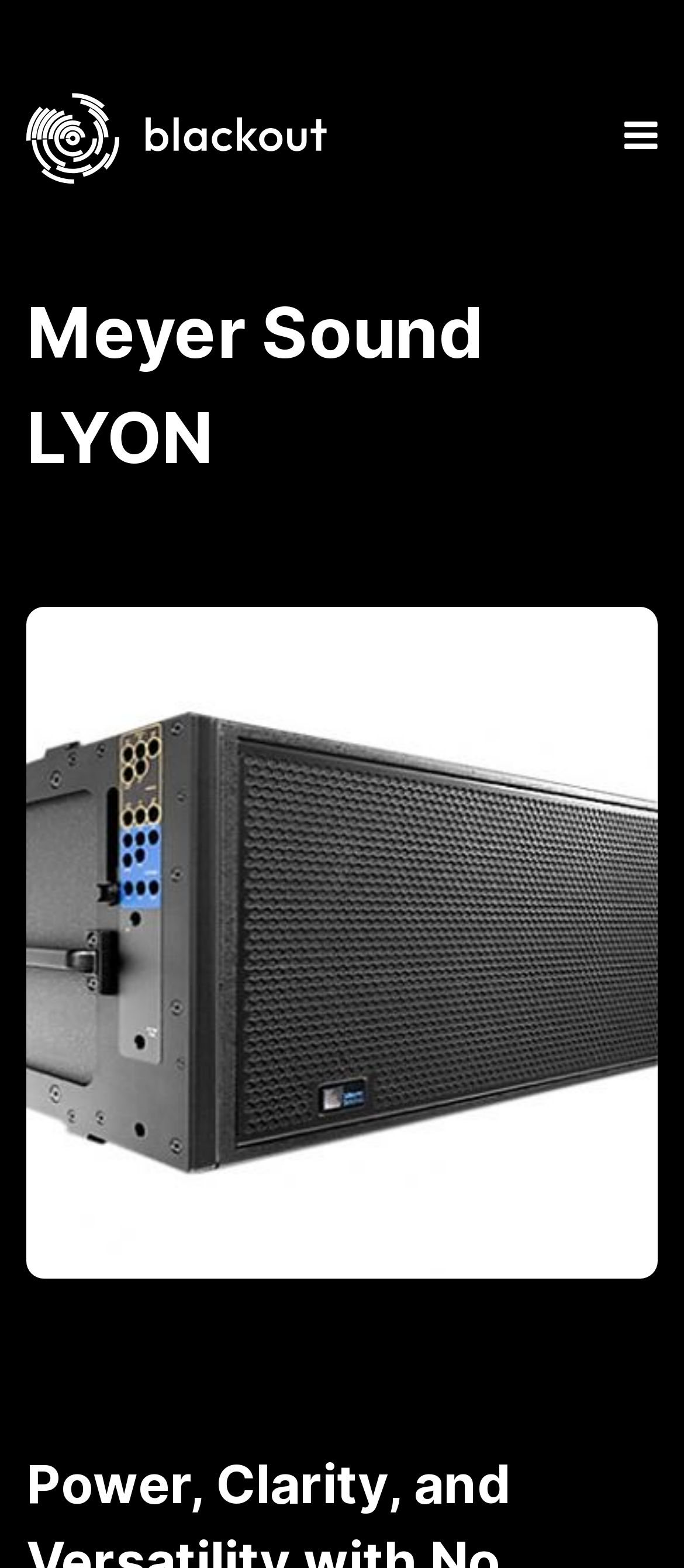Extract the bounding box coordinates of the UI element described by: "title="back to top"". The coordinates should include four float numbers ranging from 0 to 1, e.g., [left, top, right, bottom].

[0.921, 0.686, 0.962, 0.715]